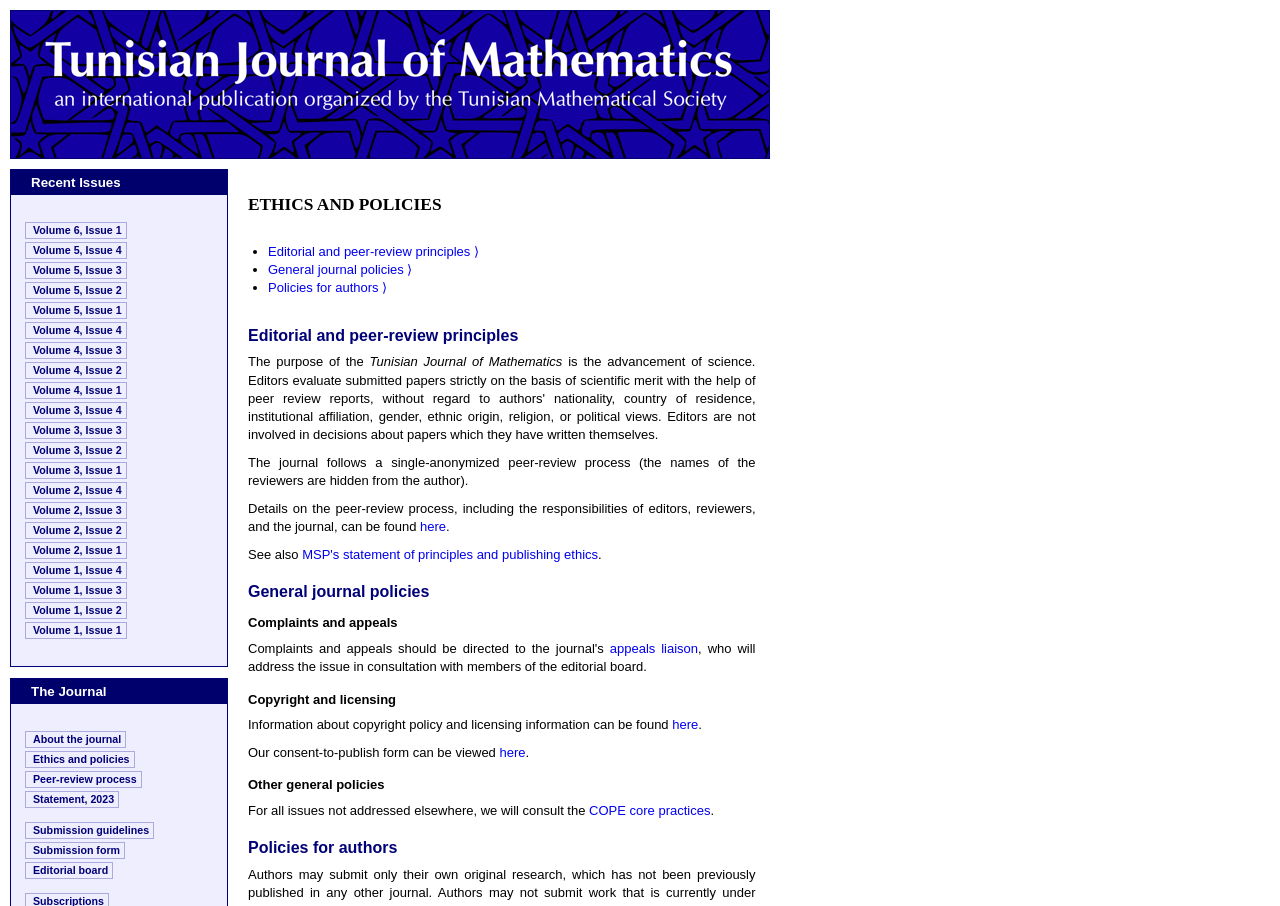Please give a concise answer to this question using a single word or phrase: 
Are all issues listed in a single table?

No